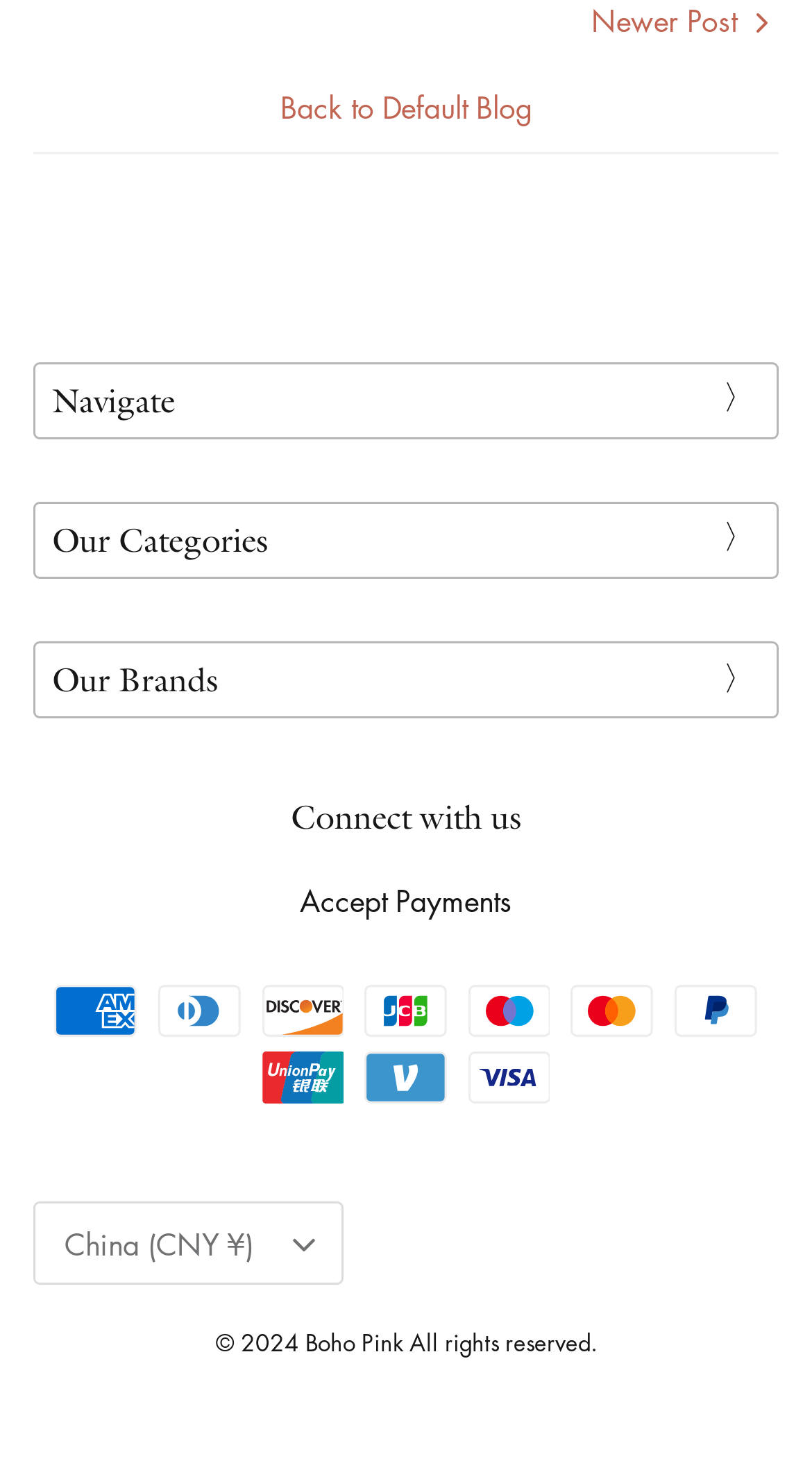What is the name of the last brand listed?
Look at the image and respond with a one-word or short-phrase answer.

Sky To Moon